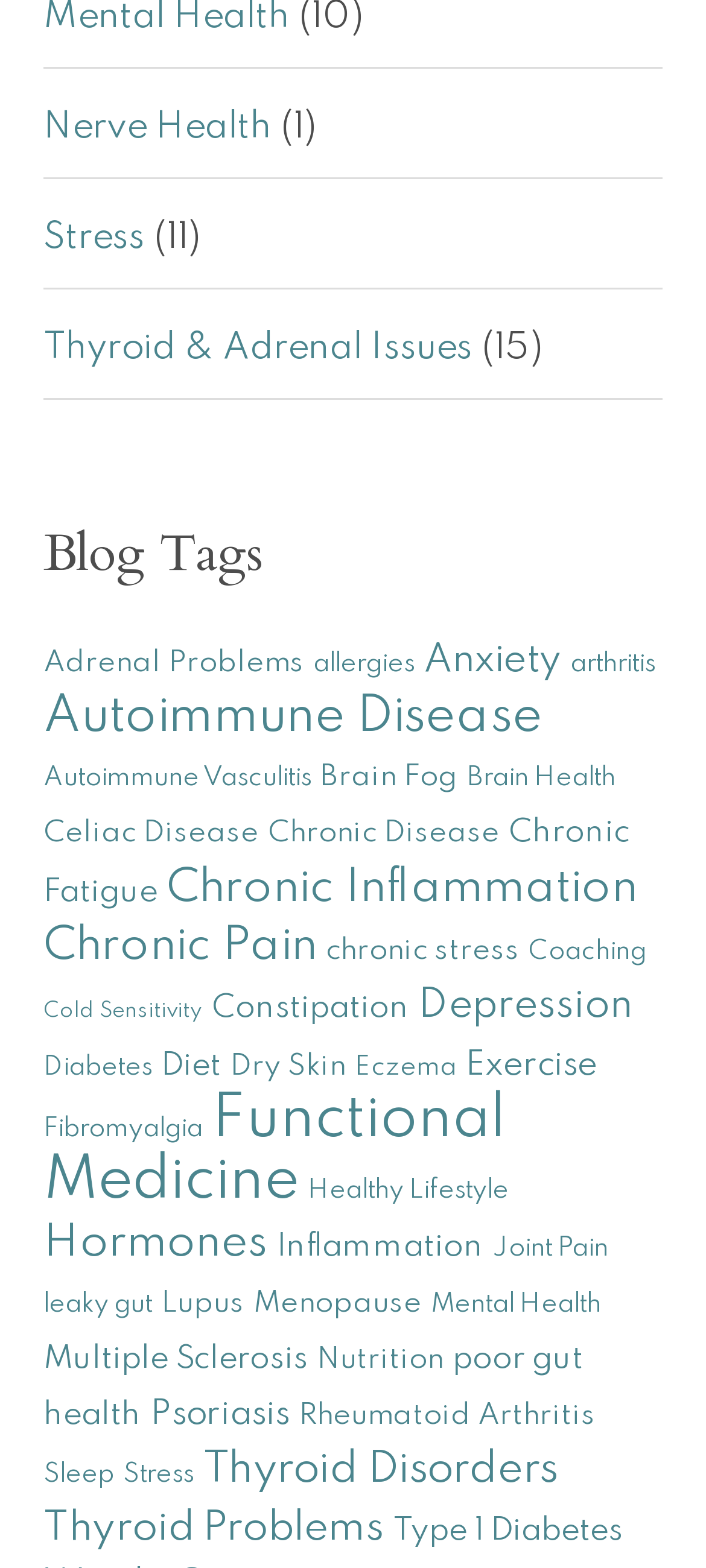Locate the bounding box coordinates of the segment that needs to be clicked to meet this instruction: "Read about Chronic Fatigue".

[0.062, 0.521, 0.892, 0.58]